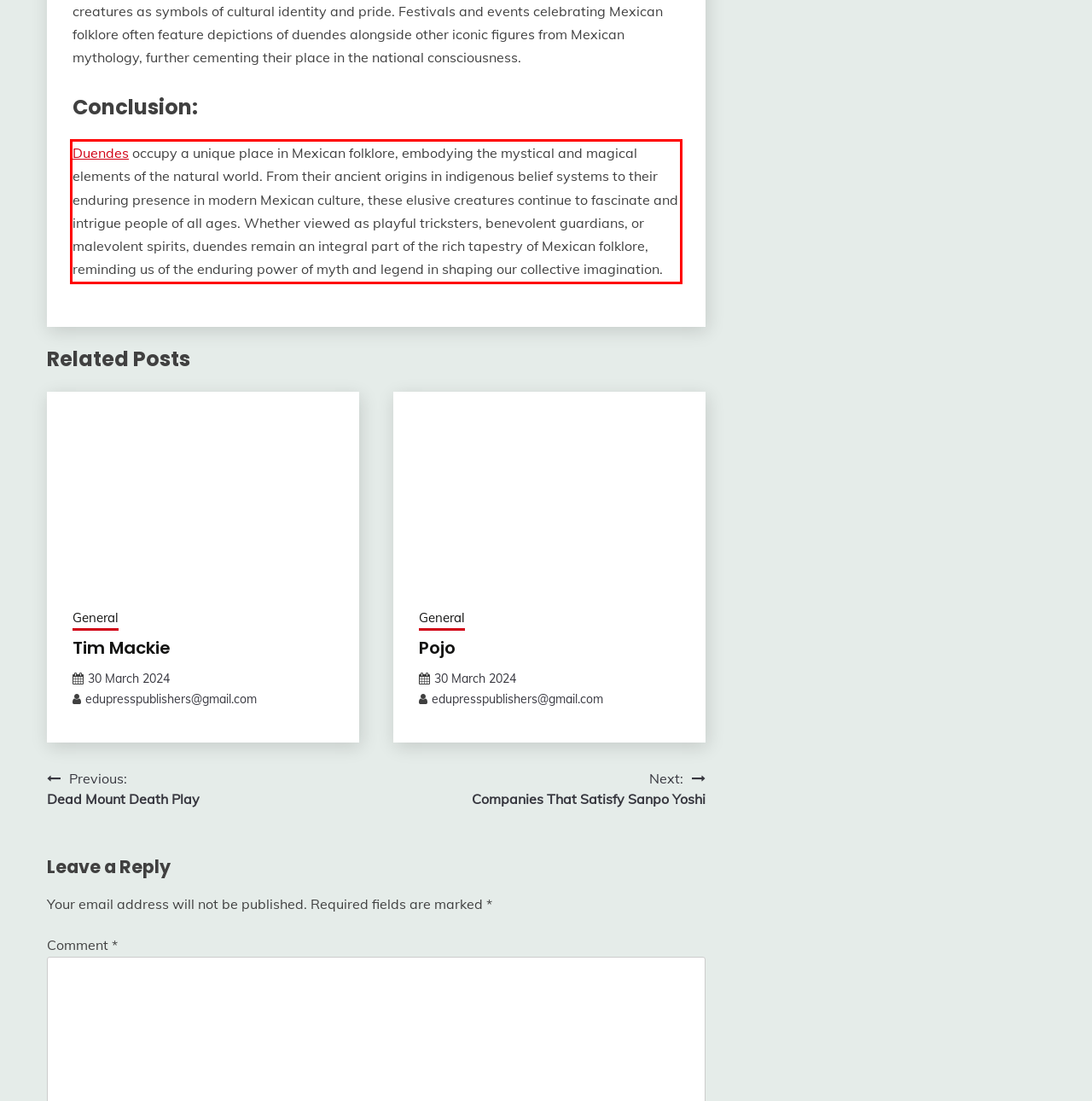Using OCR, extract the text content found within the red bounding box in the given webpage screenshot.

Duendes occupy a unique place in Mexican folklore, embodying the mystical and magical elements of the natural world. From their ancient origins in indigenous belief systems to their enduring presence in modern Mexican culture, these elusive creatures continue to fascinate and intrigue people of all ages. Whether viewed as playful tricksters, benevolent guardians, or malevolent spirits, duendes remain an integral part of the rich tapestry of Mexican folklore, reminding us of the enduring power of myth and legend in shaping our collective imagination.